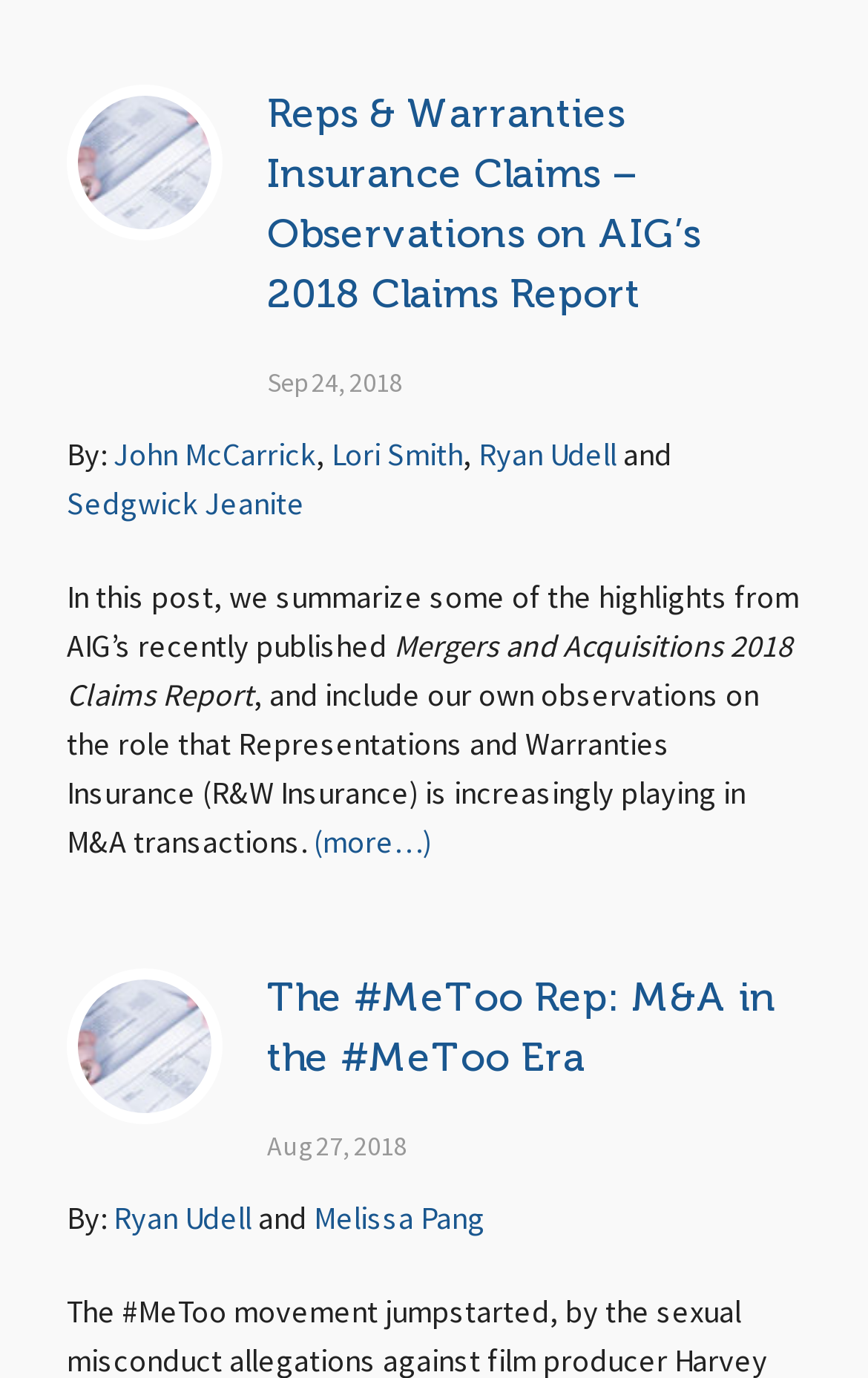Provide the bounding box coordinates in the format (top-left x, top-left y, bottom-right x, bottom-right y). All values are floating point numbers between 0 and 1. Determine the bounding box coordinate of the UI element described as: John McCarrick

[0.131, 0.319, 0.364, 0.345]